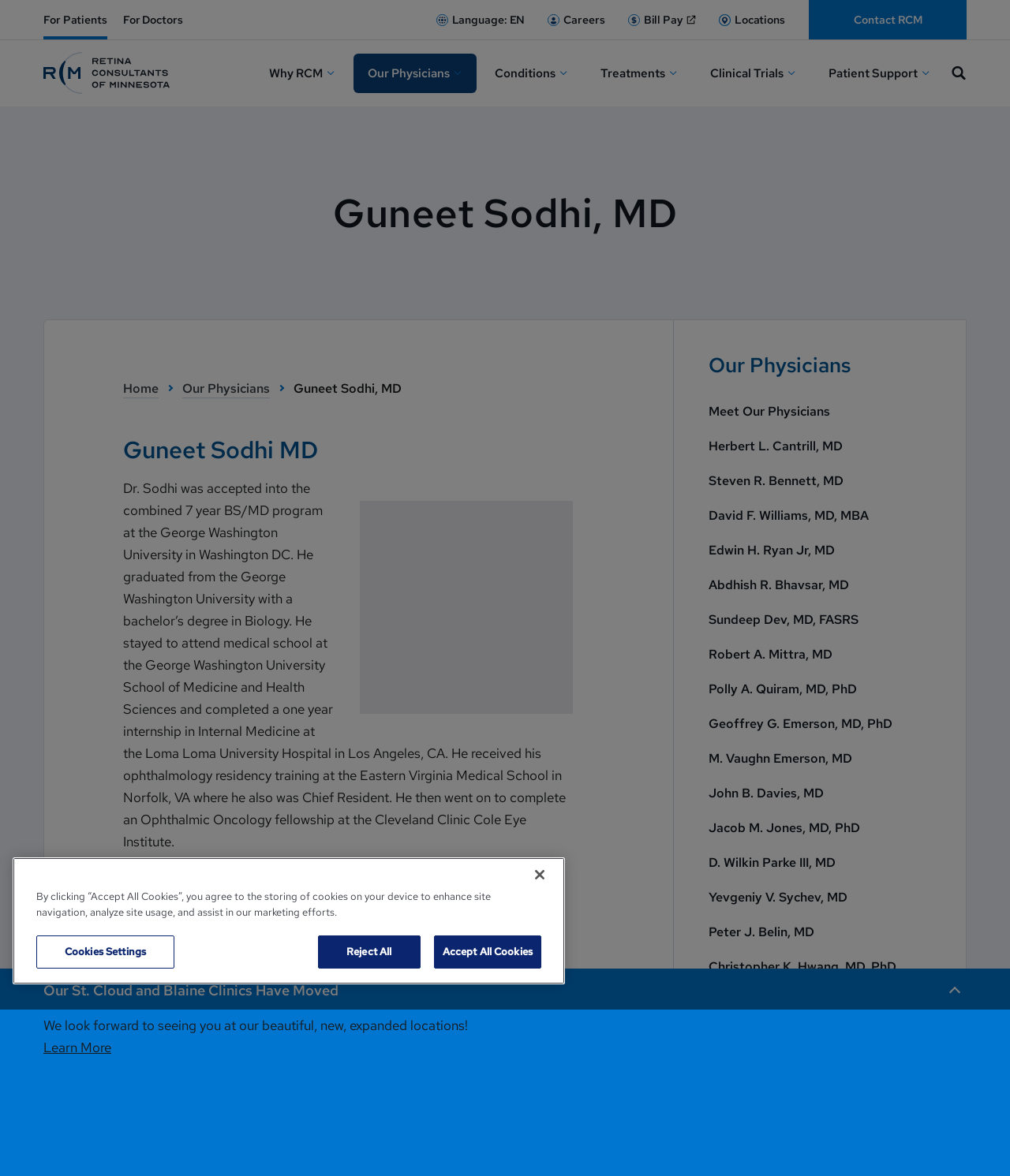Reply to the question with a single word or phrase:
How many physicians are listed on this webpage?

17